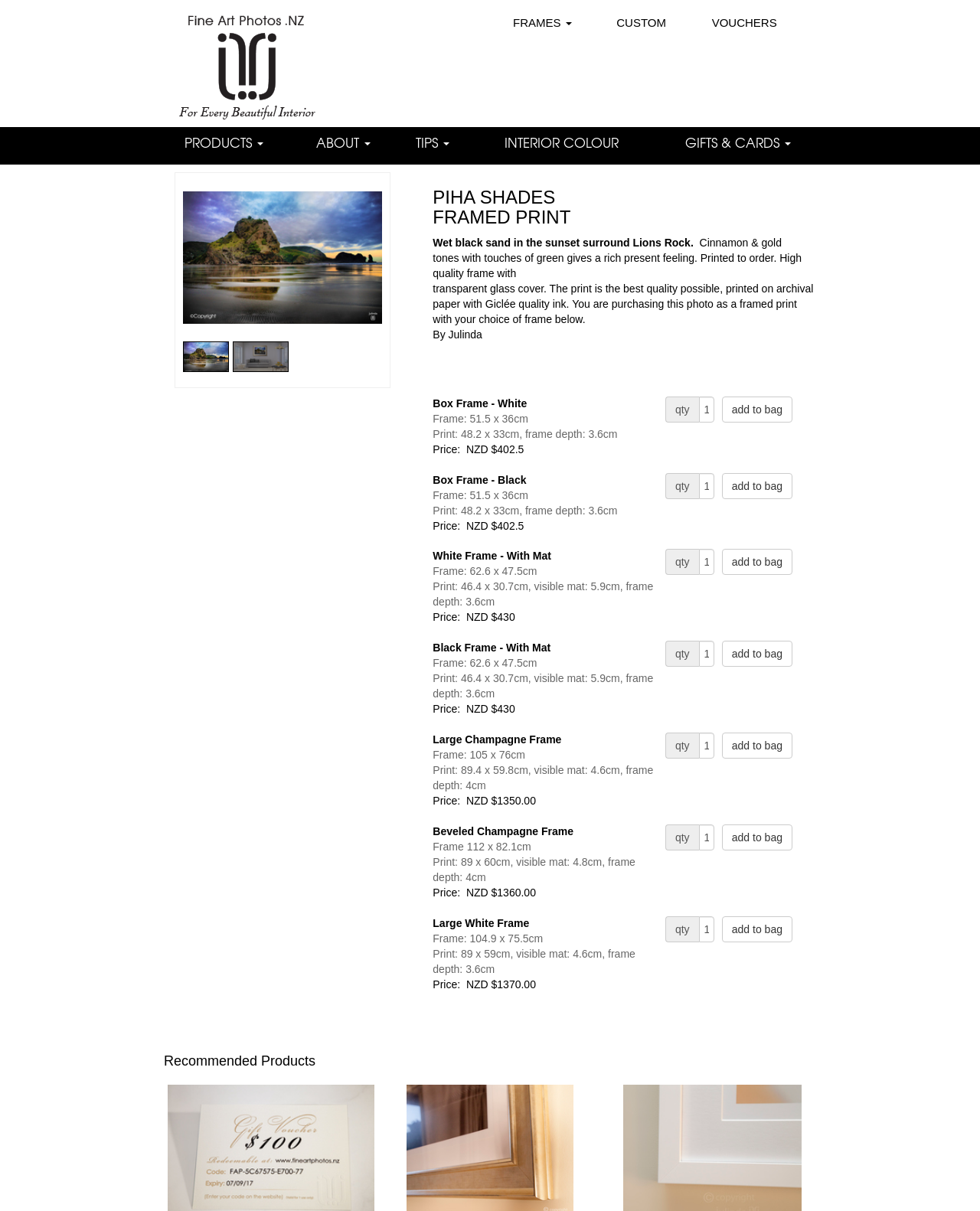Calculate the bounding box coordinates of the UI element given the description: "INTERIOR COLOUR".

[0.48, 0.105, 0.666, 0.128]